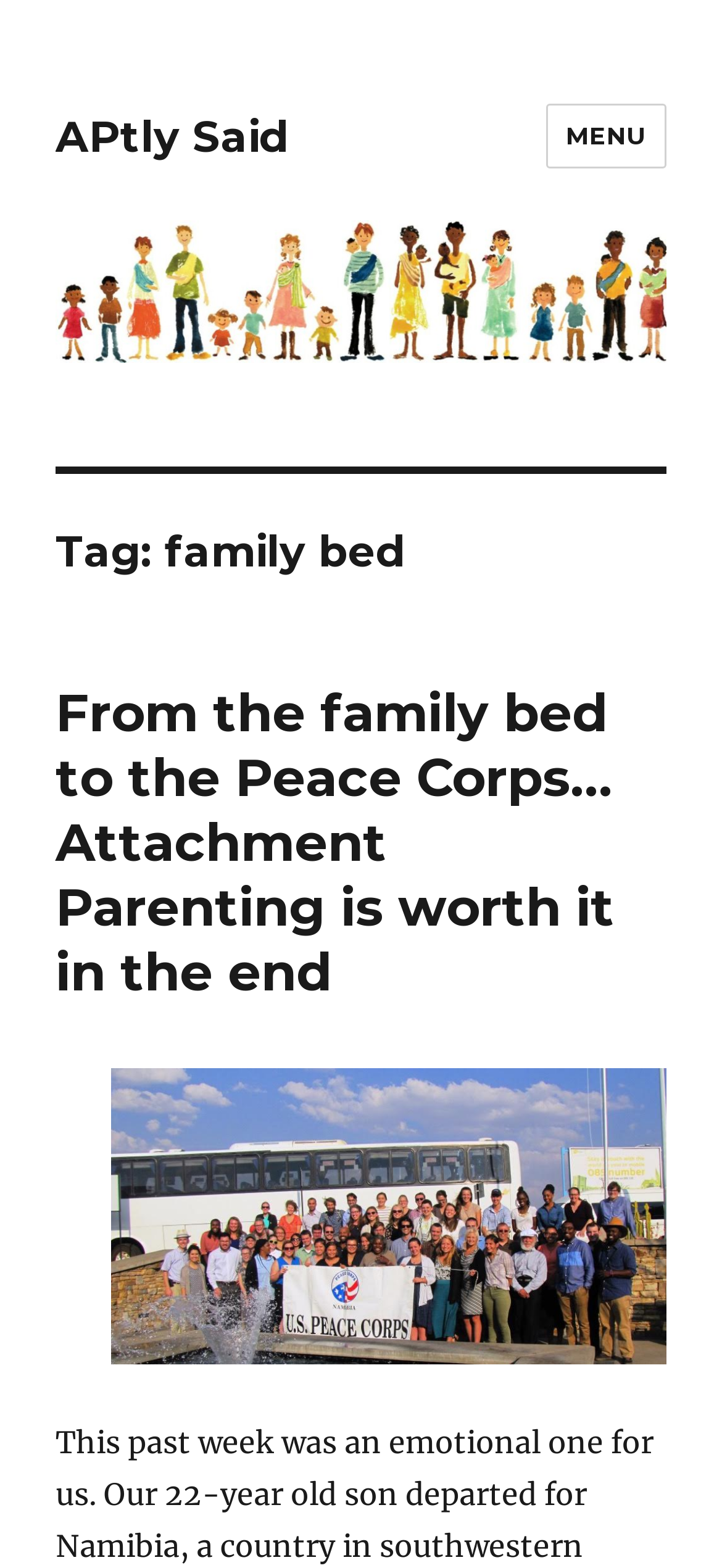Determine the primary headline of the webpage.

Tag: family bed